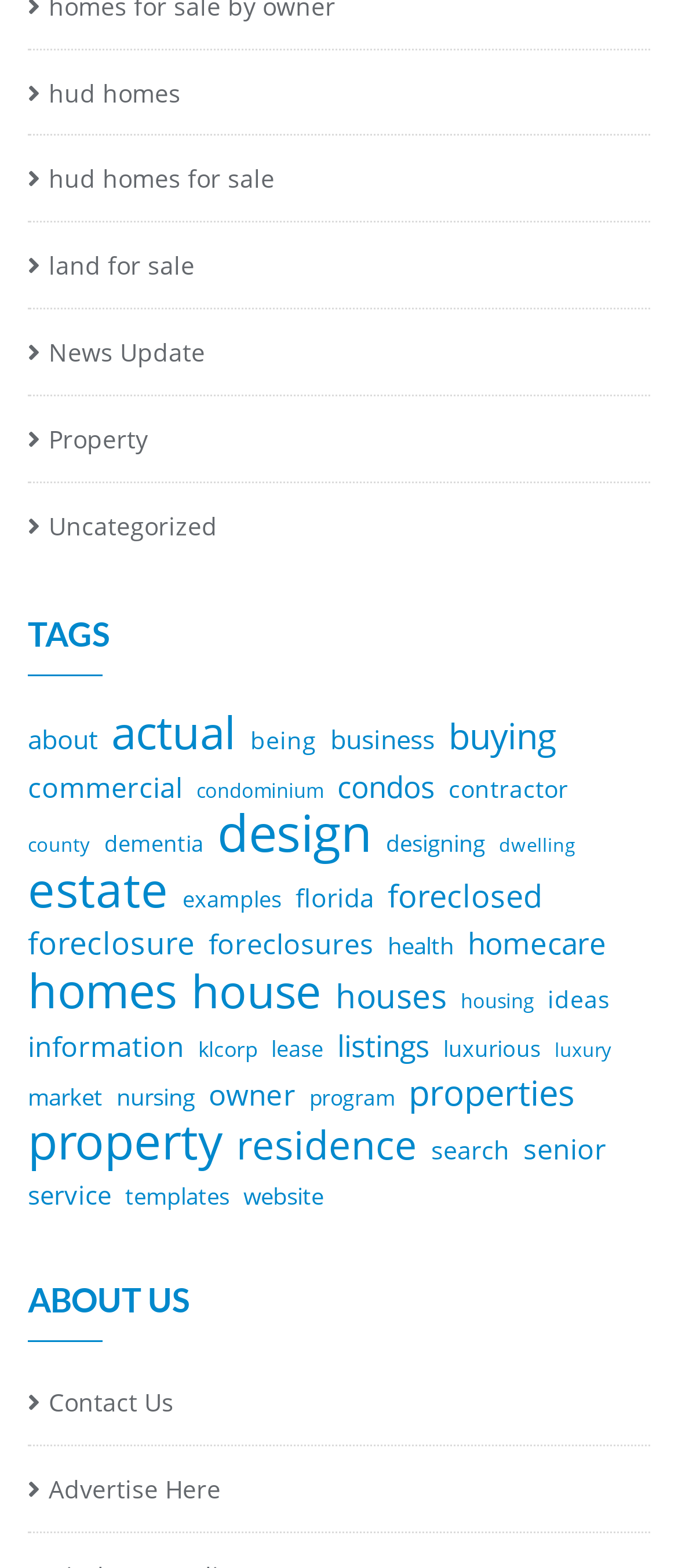Determine the bounding box coordinates for the HTML element mentioned in the following description: "land for sale". The coordinates should be a list of four floats ranging from 0 to 1, represented as [left, top, right, bottom].

[0.041, 0.153, 0.287, 0.187]